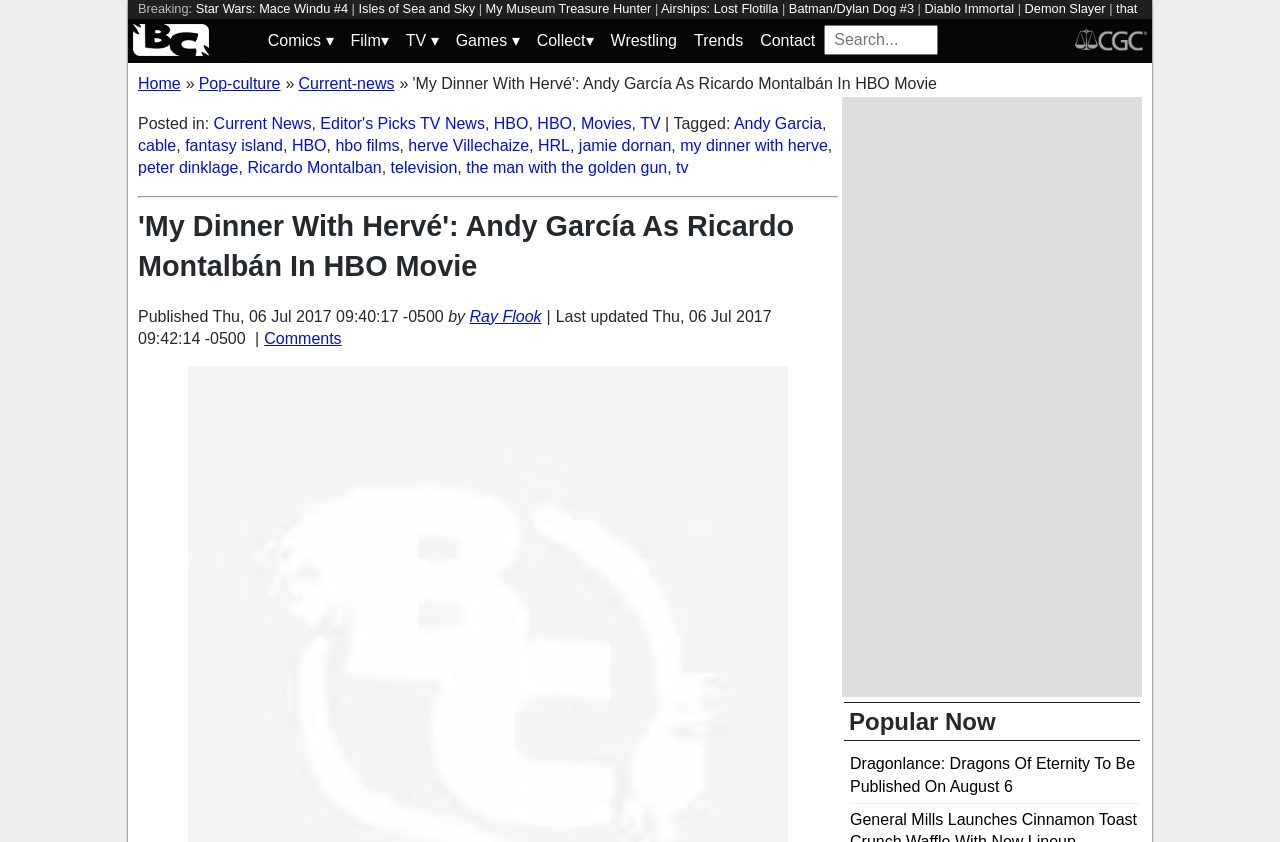Provide the bounding box coordinates of the section that needs to be clicked to accomplish the following instruction: "Read more about 'Andy Garcia'."

[0.573, 0.136, 0.642, 0.156]